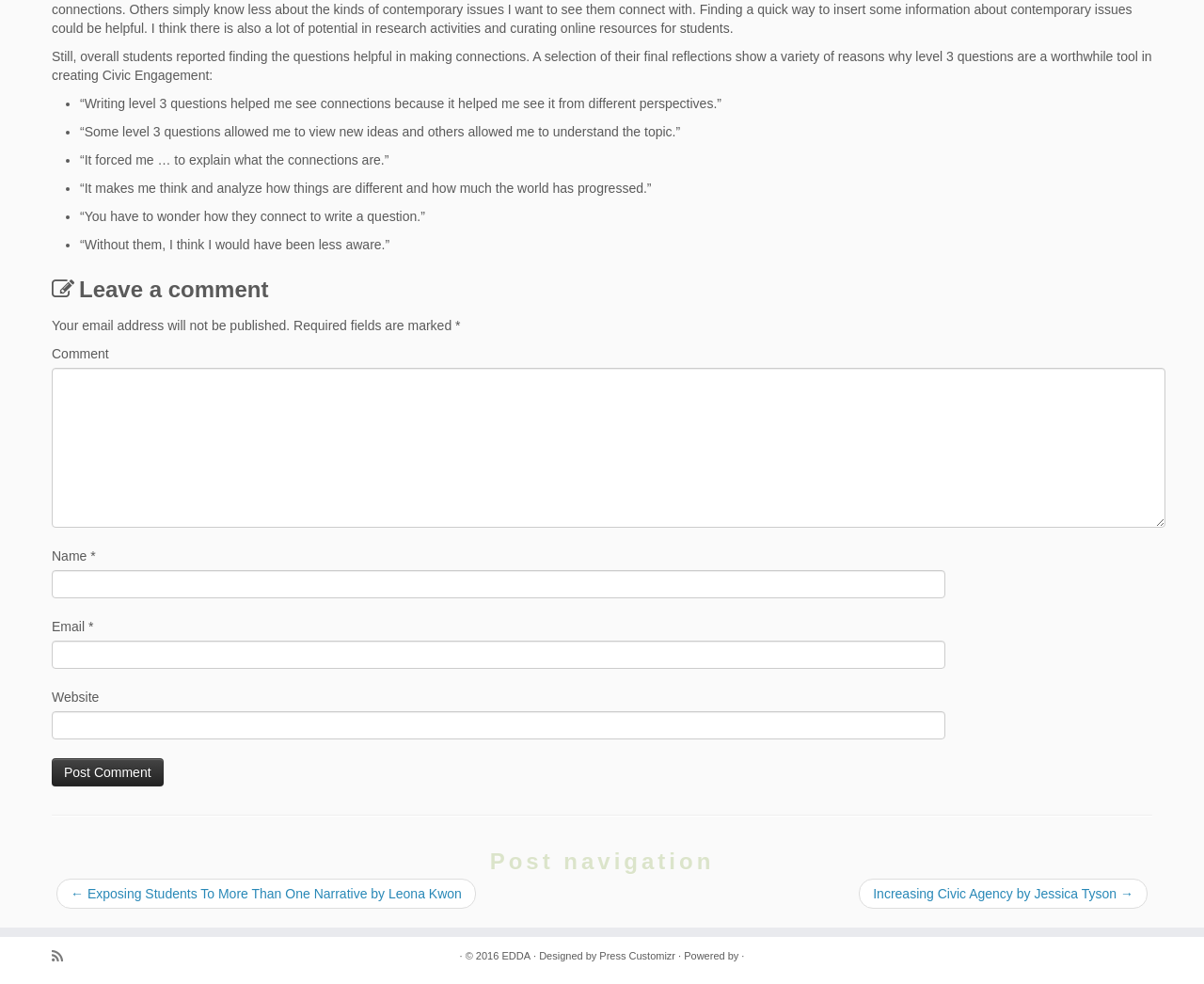Reply to the question with a single word or phrase:
What is the author's intention in sharing student reflections?

To show the value of level 3 questions